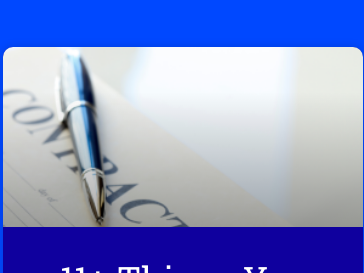Offer a thorough description of the image.

The image features a close-up view of a contract document with the word "CONTRACT" prominently displayed in bold text. At the forefront, a sleek, silver pen rests on the document, suggesting readiness to sign. This visual aligns with the topic of the accompanying article, titled "11+ Things You Need To Have In A SEO Contract: Agreement Within SEO Contracts." The article emphasizes the importance of having a well-defined SEO contract, highlighting essential elements and terms necessary for effective digital marketing agreements. The background of the image is vibrant blue, creating a striking contrast that draws attention to the contract and pen, symbolizing professionalism and clarity in business relationships regarding SEO services.